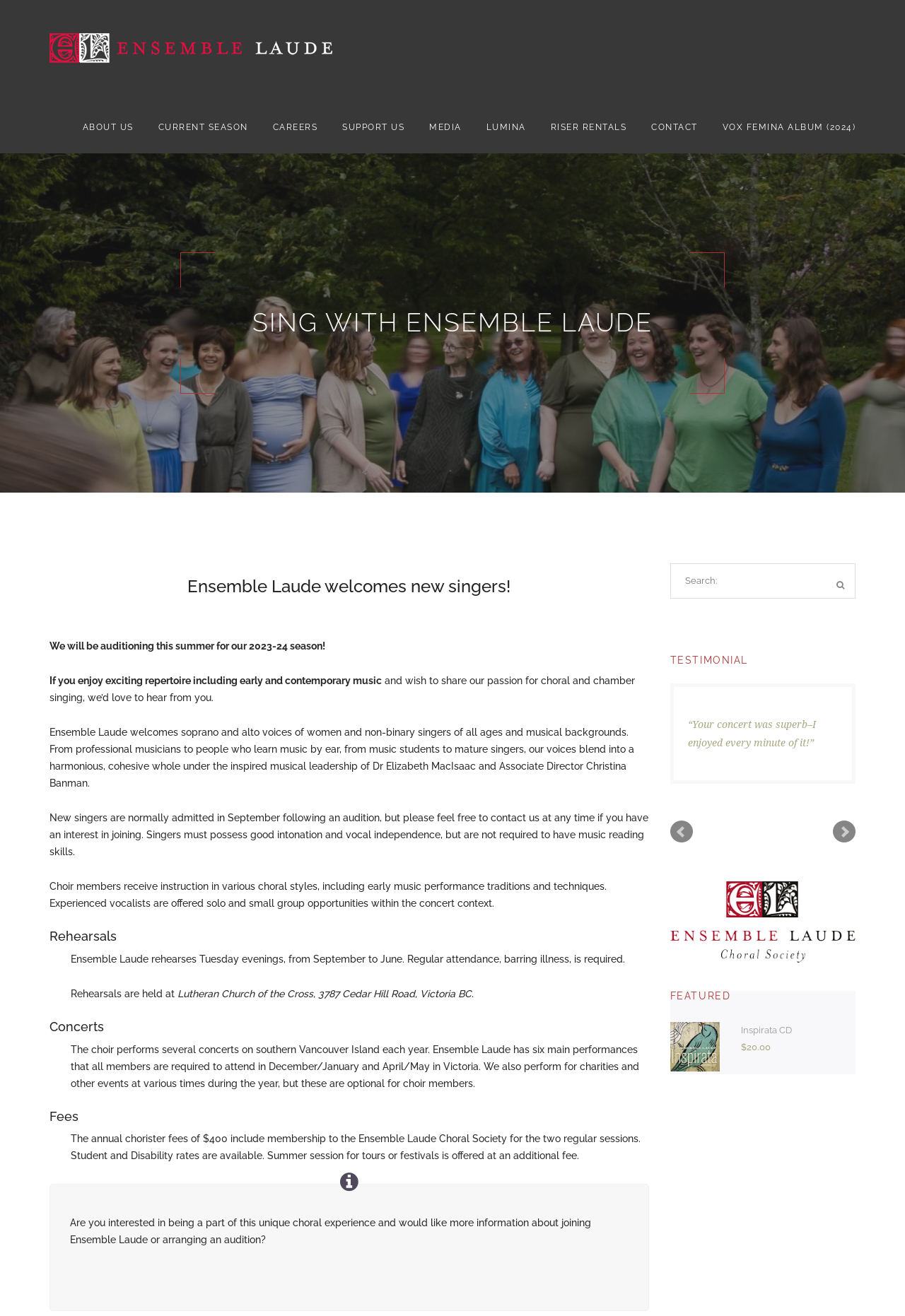Please provide a comprehensive answer to the question below using the information from the image: What is the name of the church where Ensemble Laude rehearses?

The webpage mentions that Ensemble Laude rehearses at the Lutheran Church of the Cross, located at 3787 Cedar Hill Road, Victoria BC, as stated in the section under the heading 'Rehearsals'.